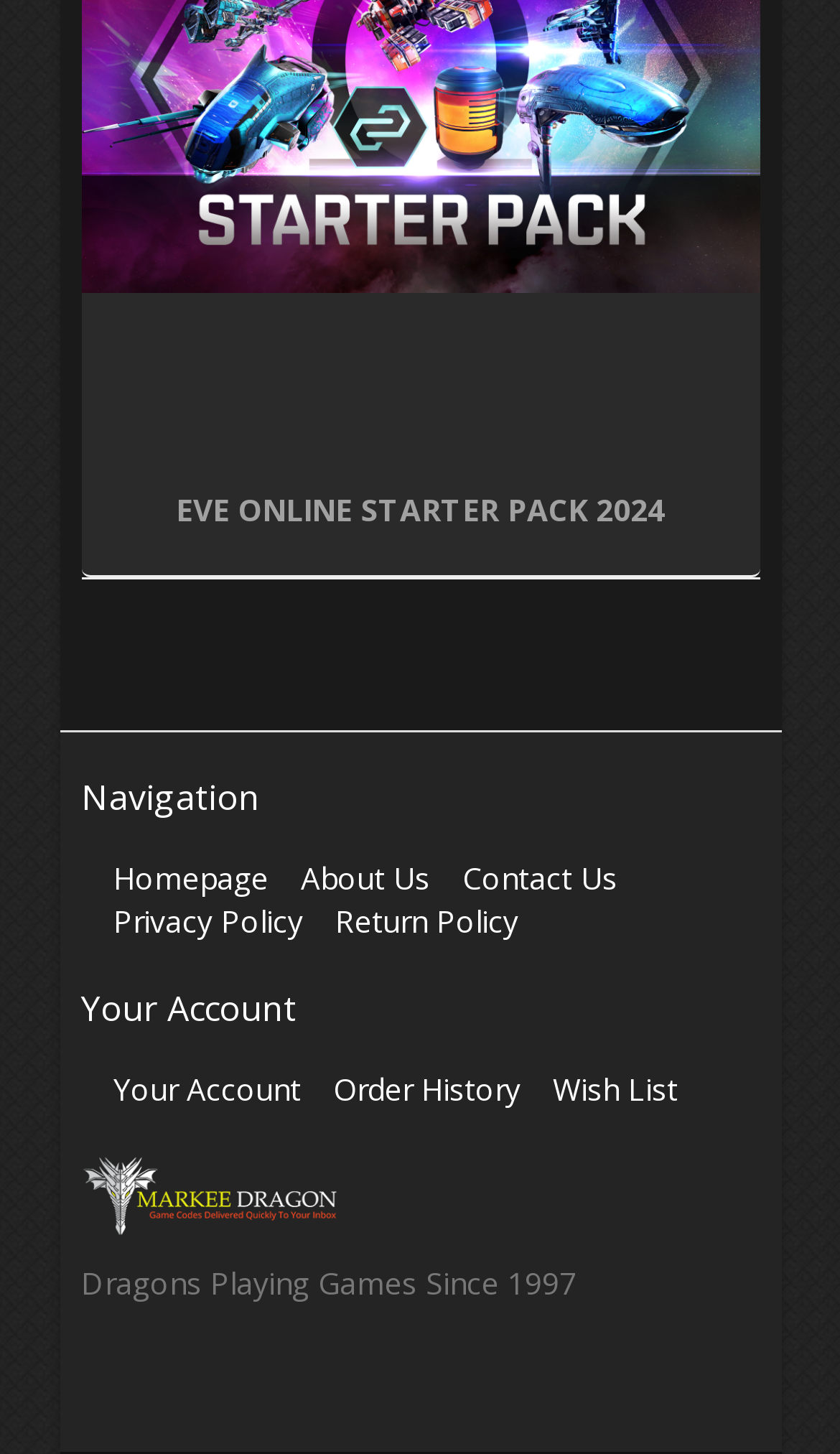Locate the bounding box coordinates of the element that needs to be clicked to carry out the instruction: "visit Facebook page". The coordinates should be given as four float numbers ranging from 0 to 1, i.e., [left, top, right, bottom].

[0.096, 0.942, 0.171, 0.984]